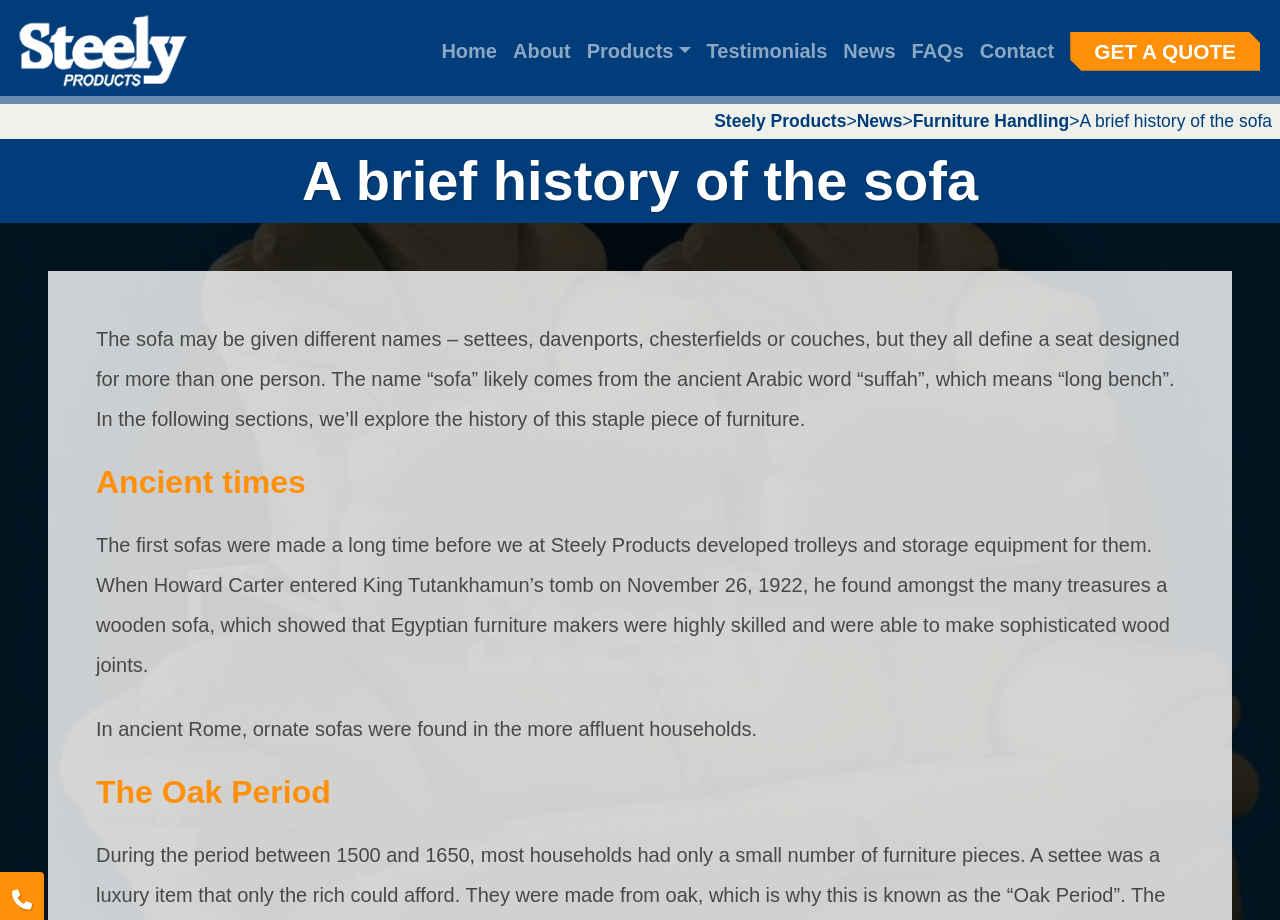How many navigation links are there?
Please answer the question with a detailed response using the information from the screenshot.

There are 8 navigation links at the top of the webpage, including 'Home', 'About', 'Products', 'Testimonials', 'News', 'FAQs', 'Contact', and 'GET A QUOTE'.